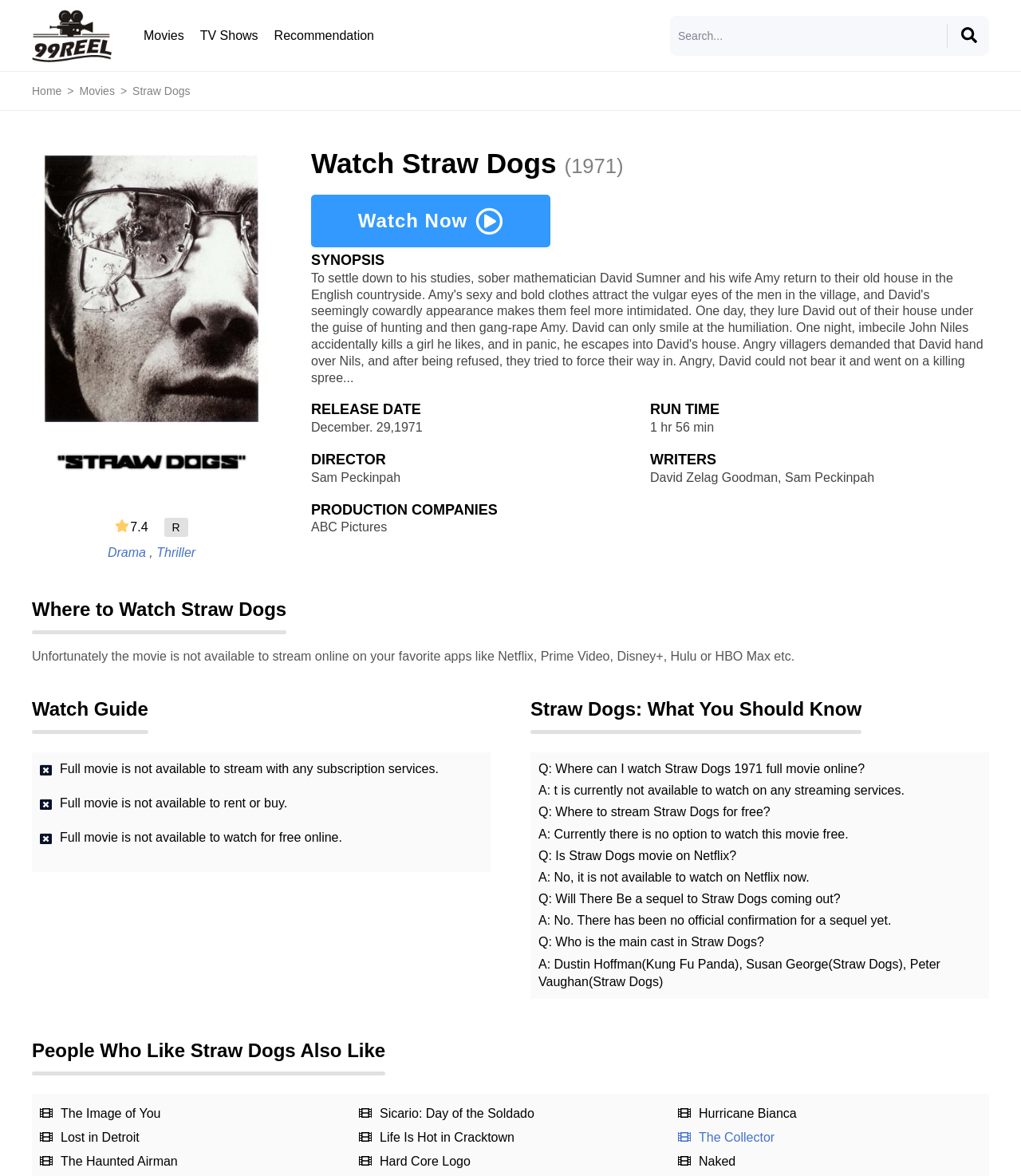Determine the coordinates of the bounding box that should be clicked to complete the instruction: "Go to the home page". The coordinates should be represented by four float numbers between 0 and 1: [left, top, right, bottom].

[0.031, 0.071, 0.06, 0.084]